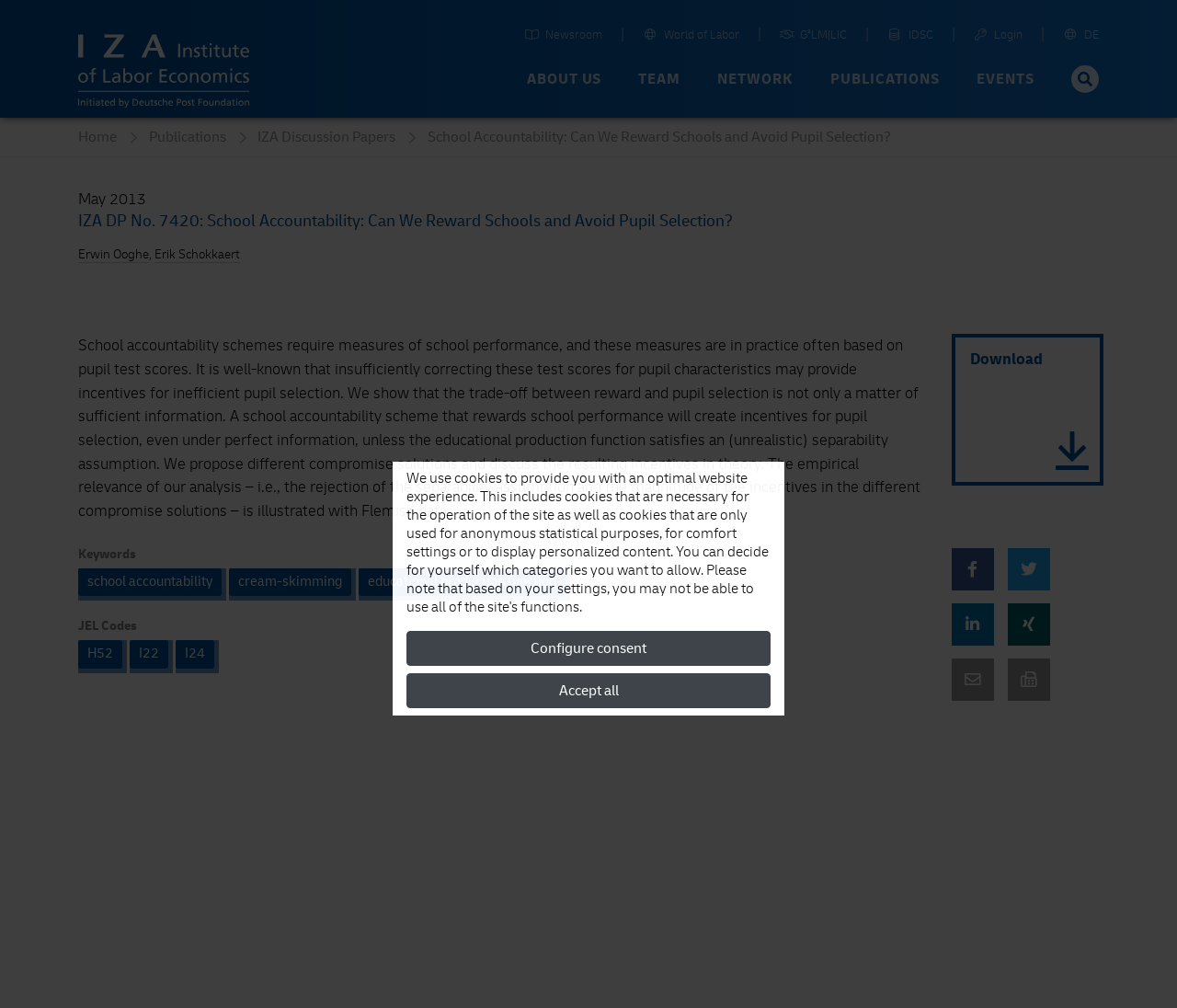Can you specify the bounding box coordinates for the region that should be clicked to fulfill this instruction: "Go to Newsroom".

[0.446, 0.029, 0.512, 0.045]